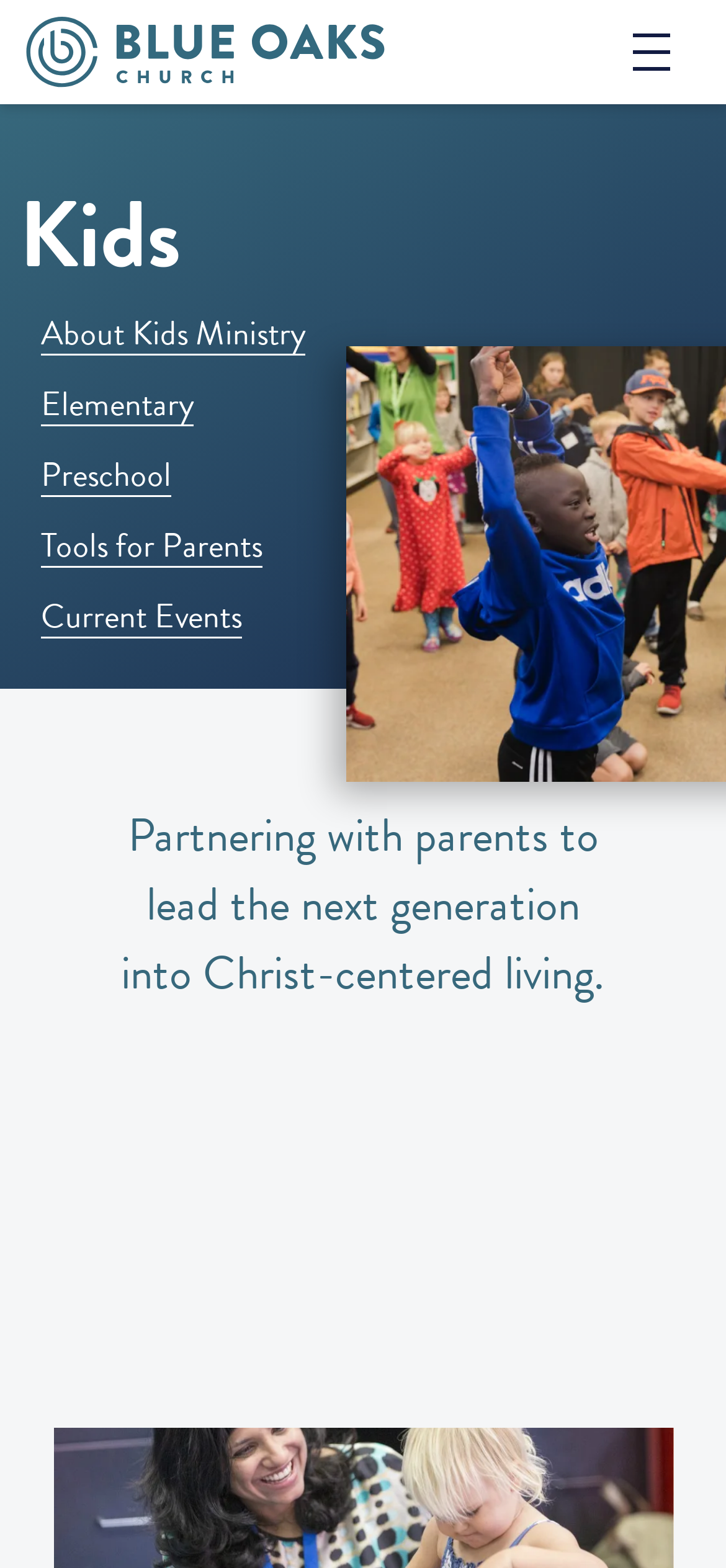What is the main purpose of the Kids Ministry?
Please elaborate on the answer to the question with detailed information.

The main purpose of the Kids Ministry is stated in the text 'Partnering with parents to lead the next generation into Christ-centered living.' which is located in the middle of the webpage.